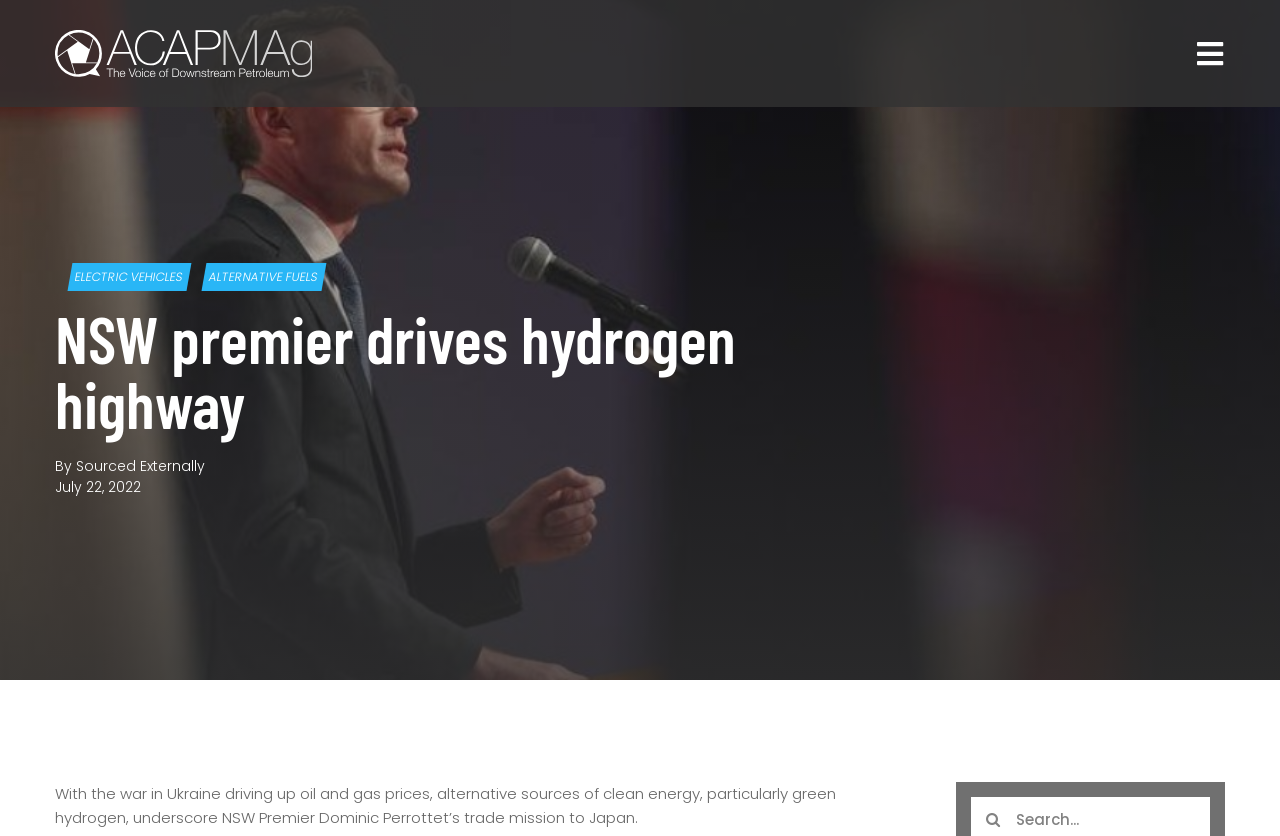Create a detailed narrative describing the layout and content of the webpage.

The webpage appears to be an article page, with a prominent image at the top left corner, accompanied by a link. Above the image, there is a navigation menu with a toggle button on the right side. The menu contains several links, including "ABOUT", "RECENT POSTS", "SUBSCRIBE", "CONTACT", and "VISIT ACAPMA.COM.AU".

Below the navigation menu, there are two links, "ELECTRIC VEHICLES" and "ALTERNATIVE FUELS", positioned side by side. 

The main content of the article is headed by three headings, "NSW premier drives hydrogen highway", "By Sourced Externally", and "July 22, 2022", which are stacked vertically. 

The article's main text is a single paragraph that discusses how the war in Ukraine is driving up oil and gas prices, and how alternative sources of clean energy, particularly green hydrogen, are relevant to NSW Premier Dominic Perrottet's trade mission to Japan. At the bottom right of the article, there is a small icon.